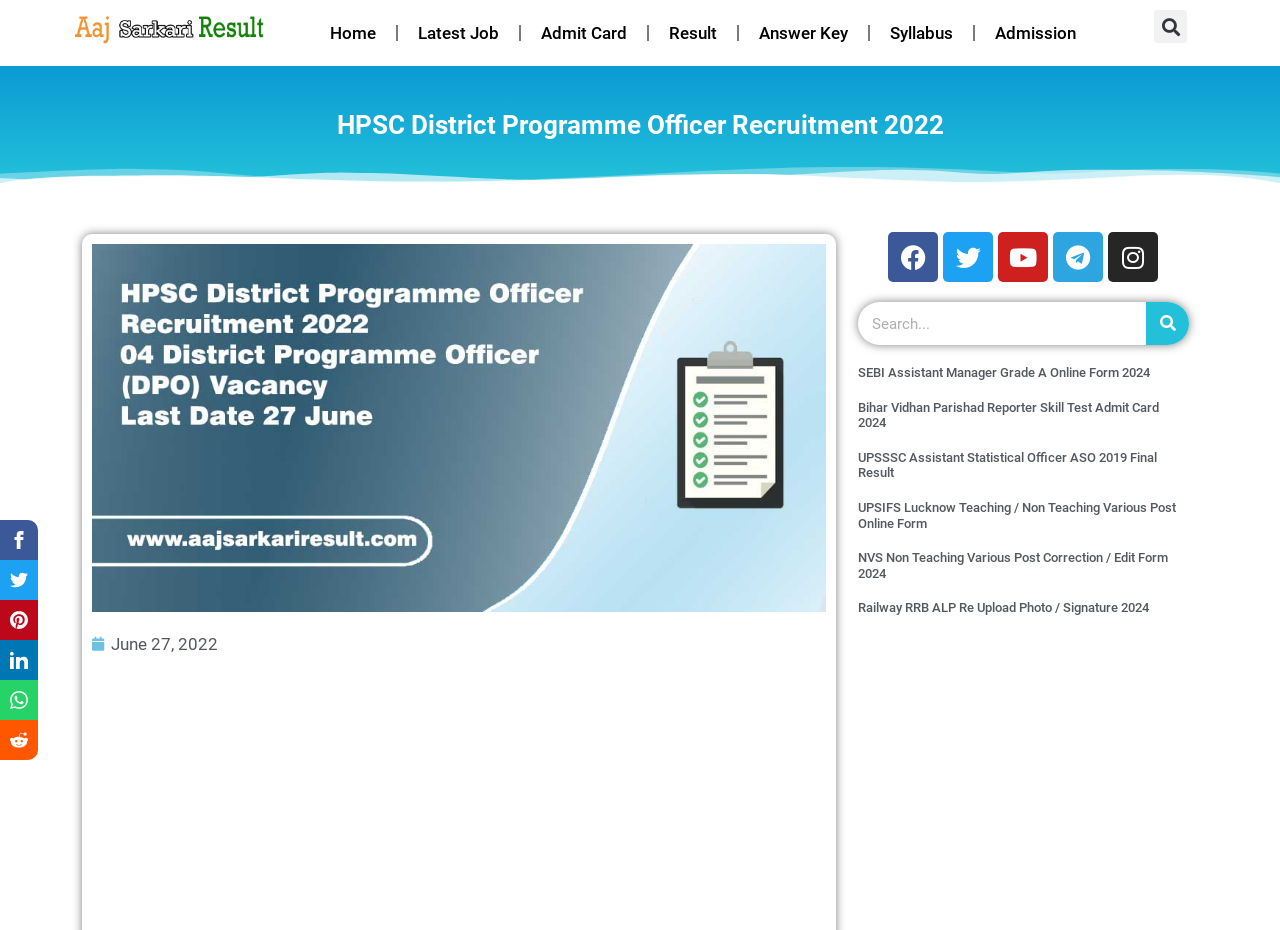Please indicate the bounding box coordinates for the clickable area to complete the following task: "View the 'HPSC District Programme Officer Recruitment 2022' article". The coordinates should be specified as four float numbers between 0 and 1, i.e., [left, top, right, bottom].

[0.103, 0.12, 0.897, 0.148]